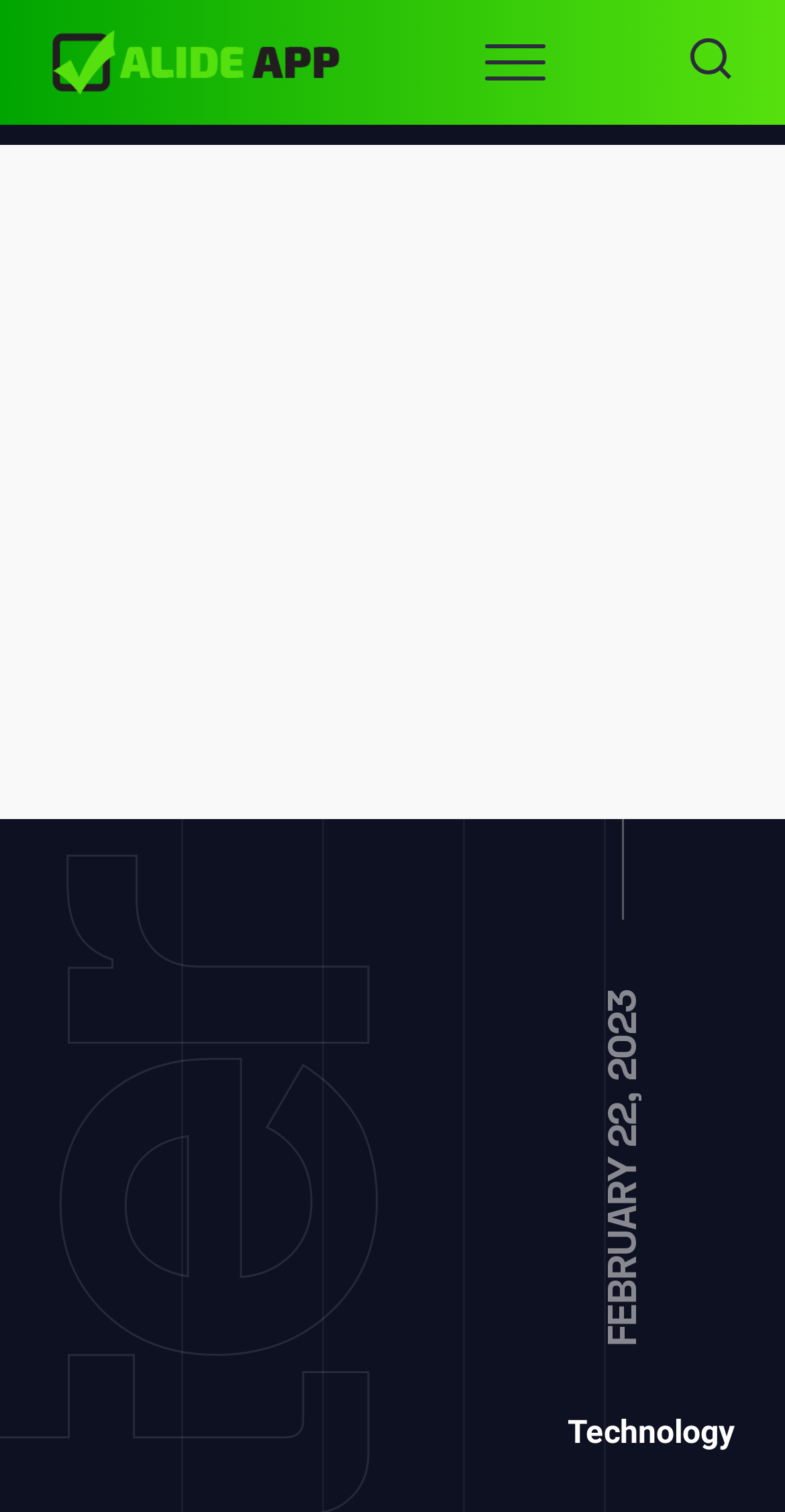Using the provided element description "Site navigation", determine the bounding box coordinates of the UI element.

None